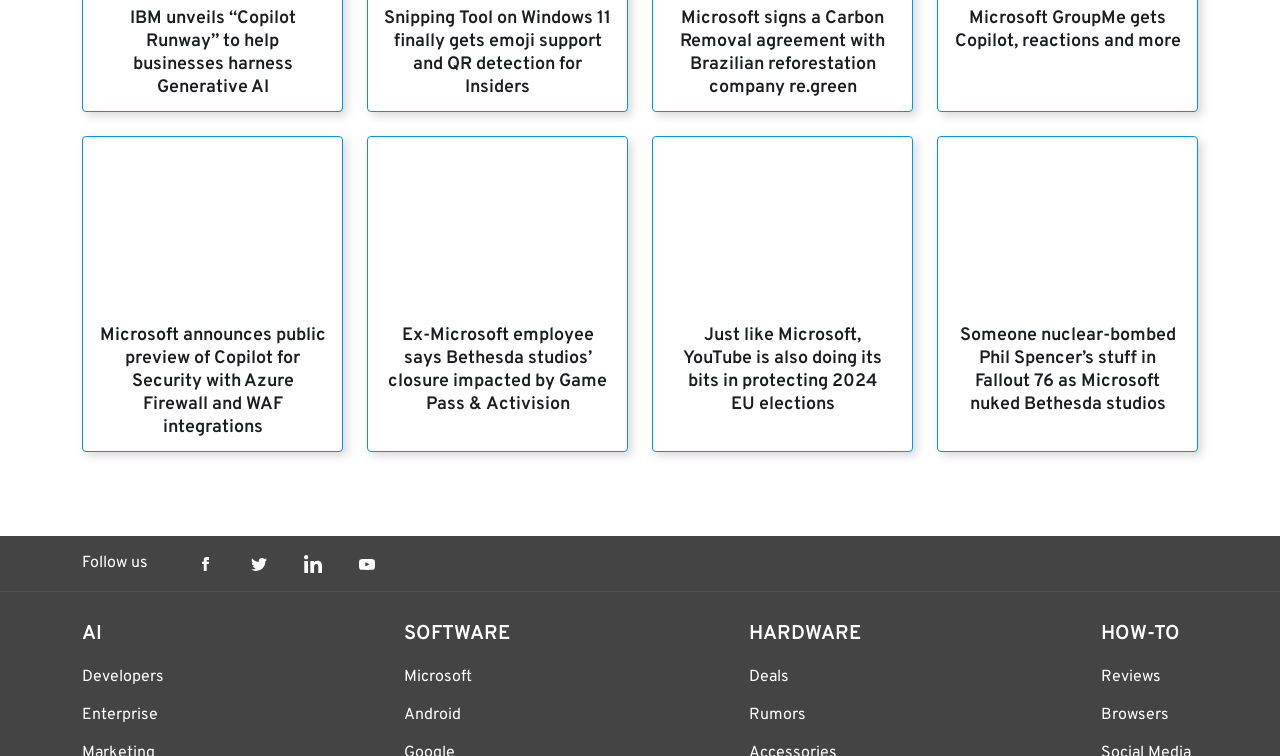Provide the bounding box coordinates of the area you need to click to execute the following instruction: "Read the article about Microsoft's public preview of Copilot for Security".

[0.077, 0.429, 0.255, 0.581]